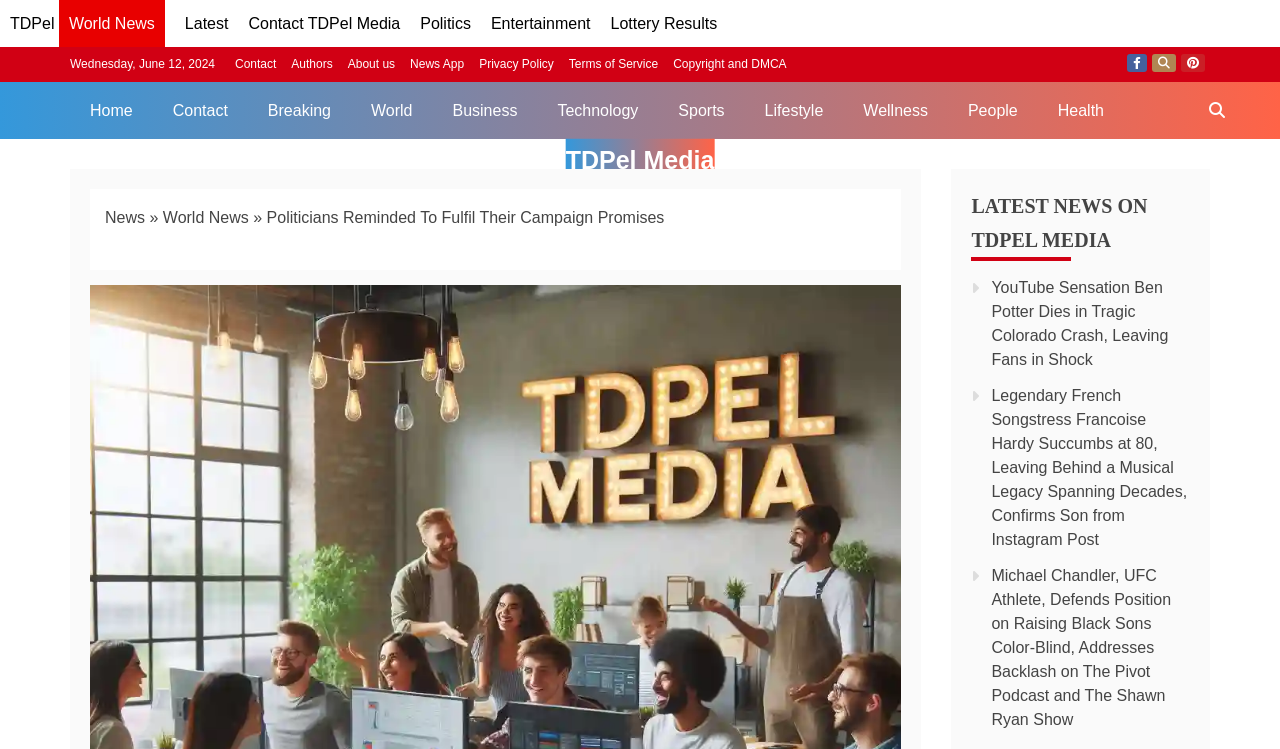How many social media links are displayed on the webpage?
Refer to the image and provide a one-word or short phrase answer.

3